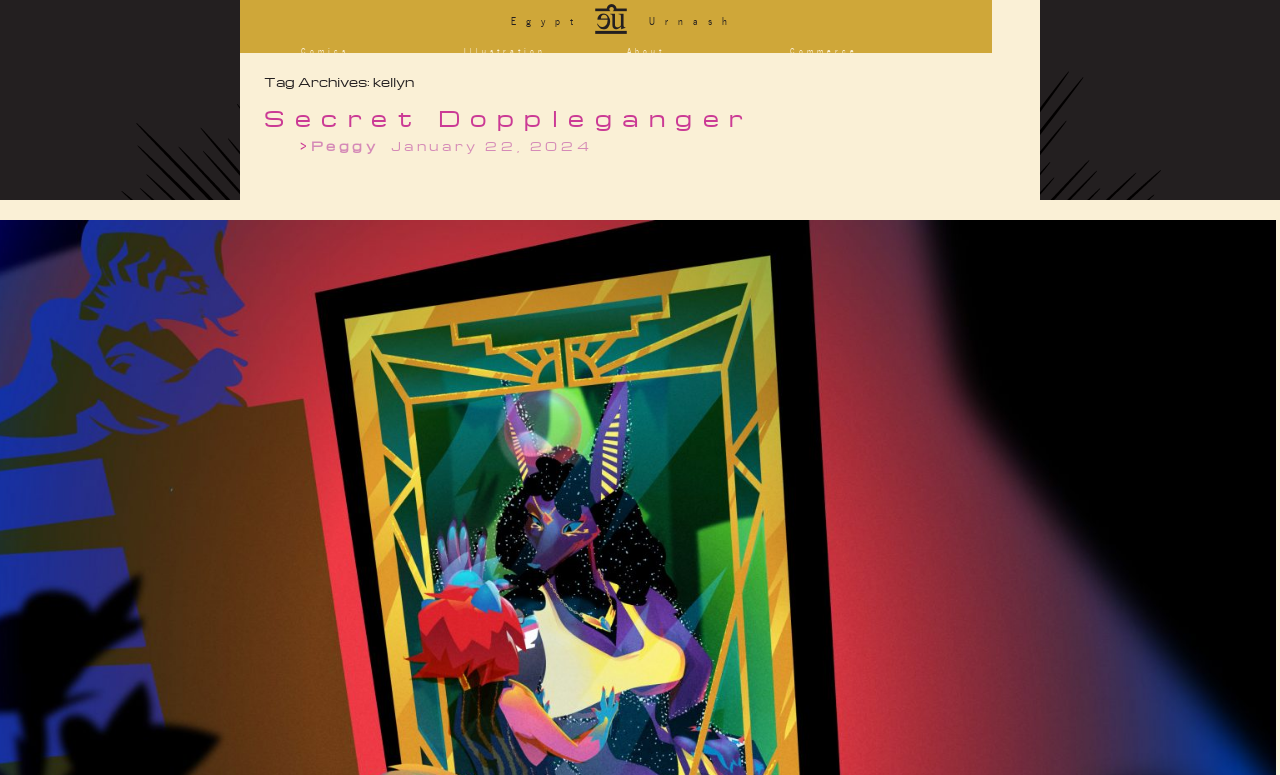Based on the image, provide a detailed response to the question:
What is the title of the first article in the Tag Archives?

I looked at the heading under the 'Tag Archives: kellyn' section and found that the first article is titled 'Secret Doppleganger'.